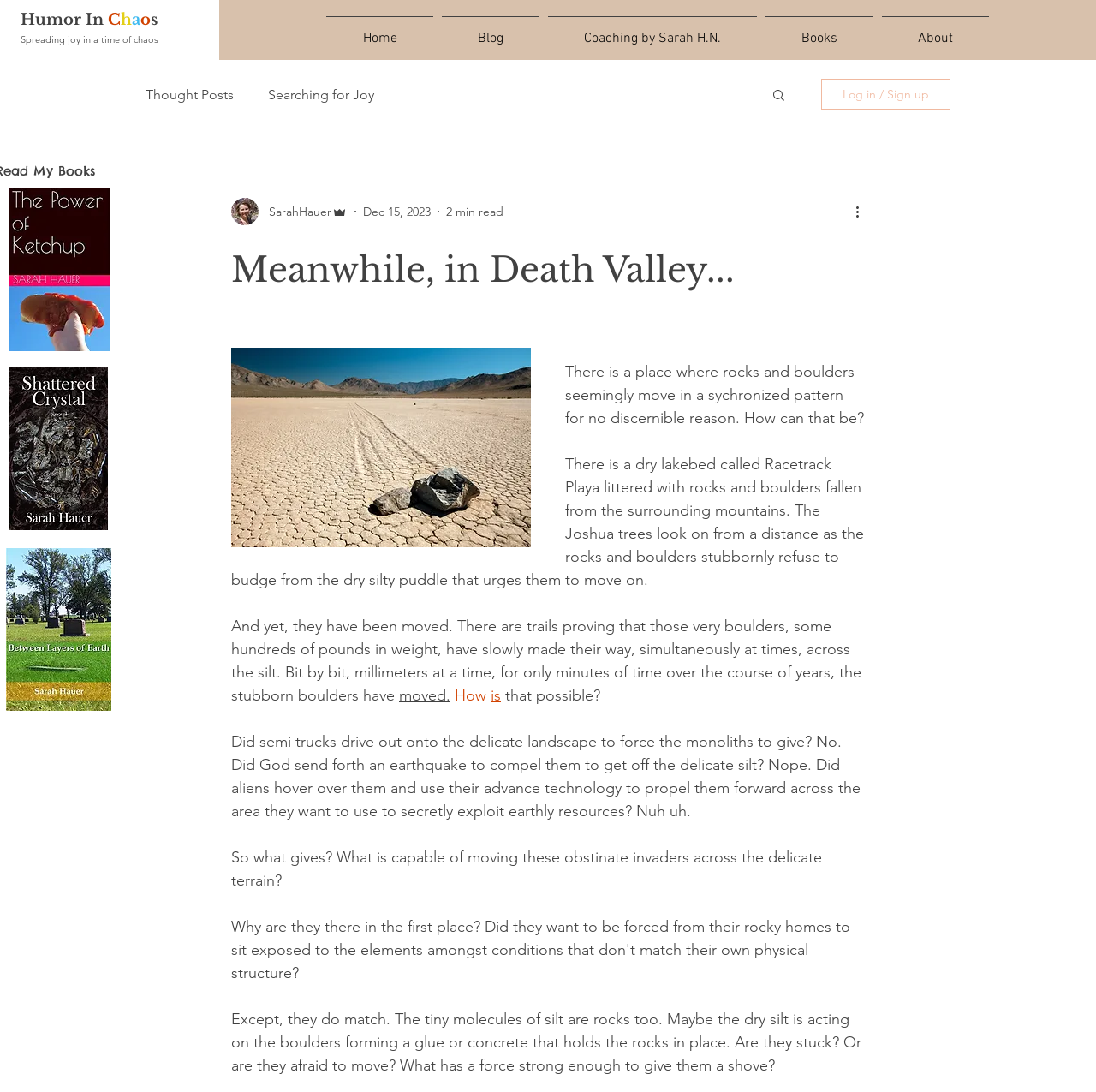What is the name of the dry lakebed mentioned in the article?
Offer a detailed and full explanation in response to the question.

The article mentions a dry lakebed called Racetrack Playa, which is littered with rocks and boulders fallen from the surrounding mountains.